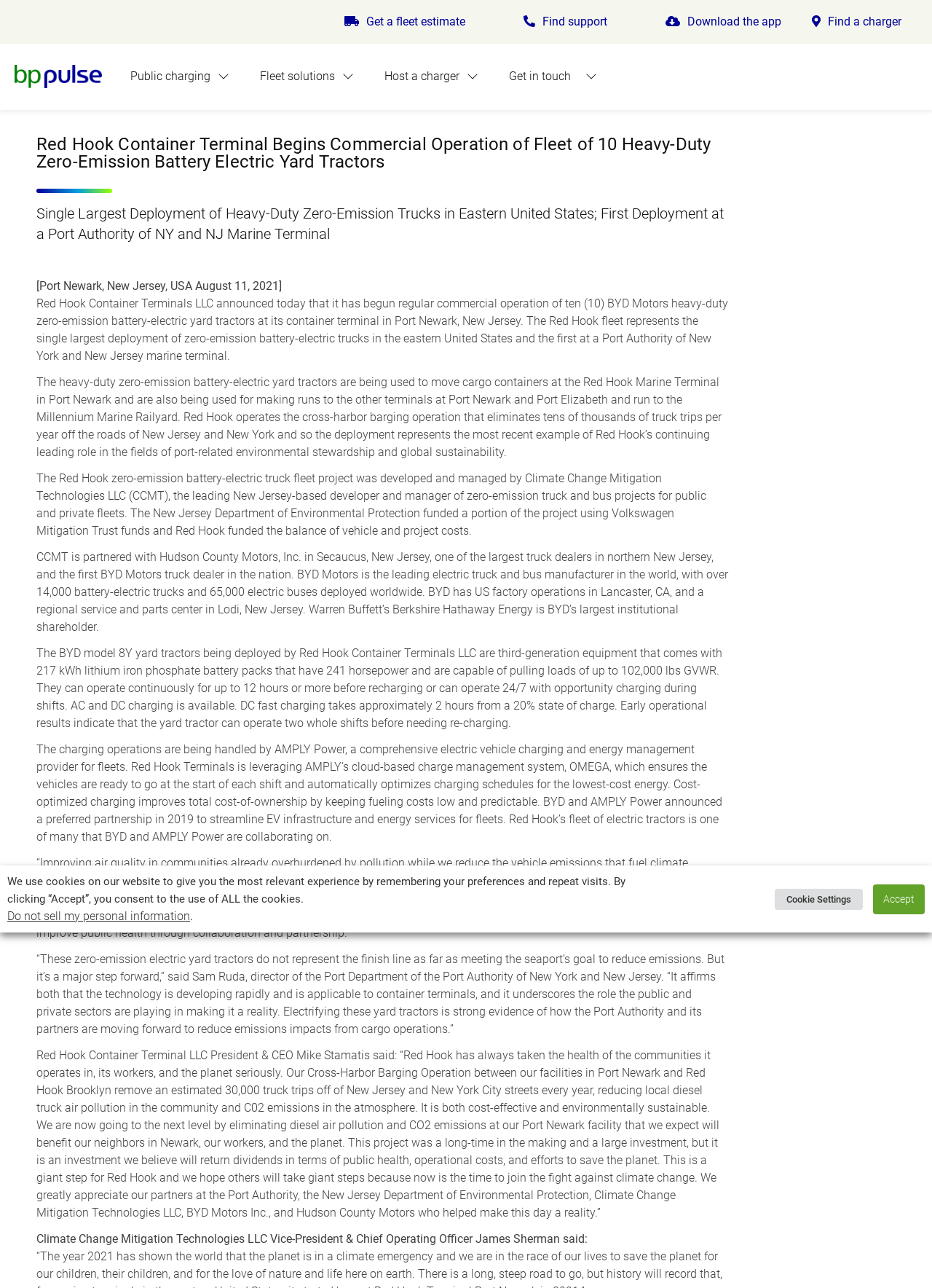For the element described, predict the bounding box coordinates as (top-left x, top-left y, bottom-right x, bottom-right y). All values should be between 0 and 1. Element description: Find a charger

[0.84, 0.003, 0.998, 0.031]